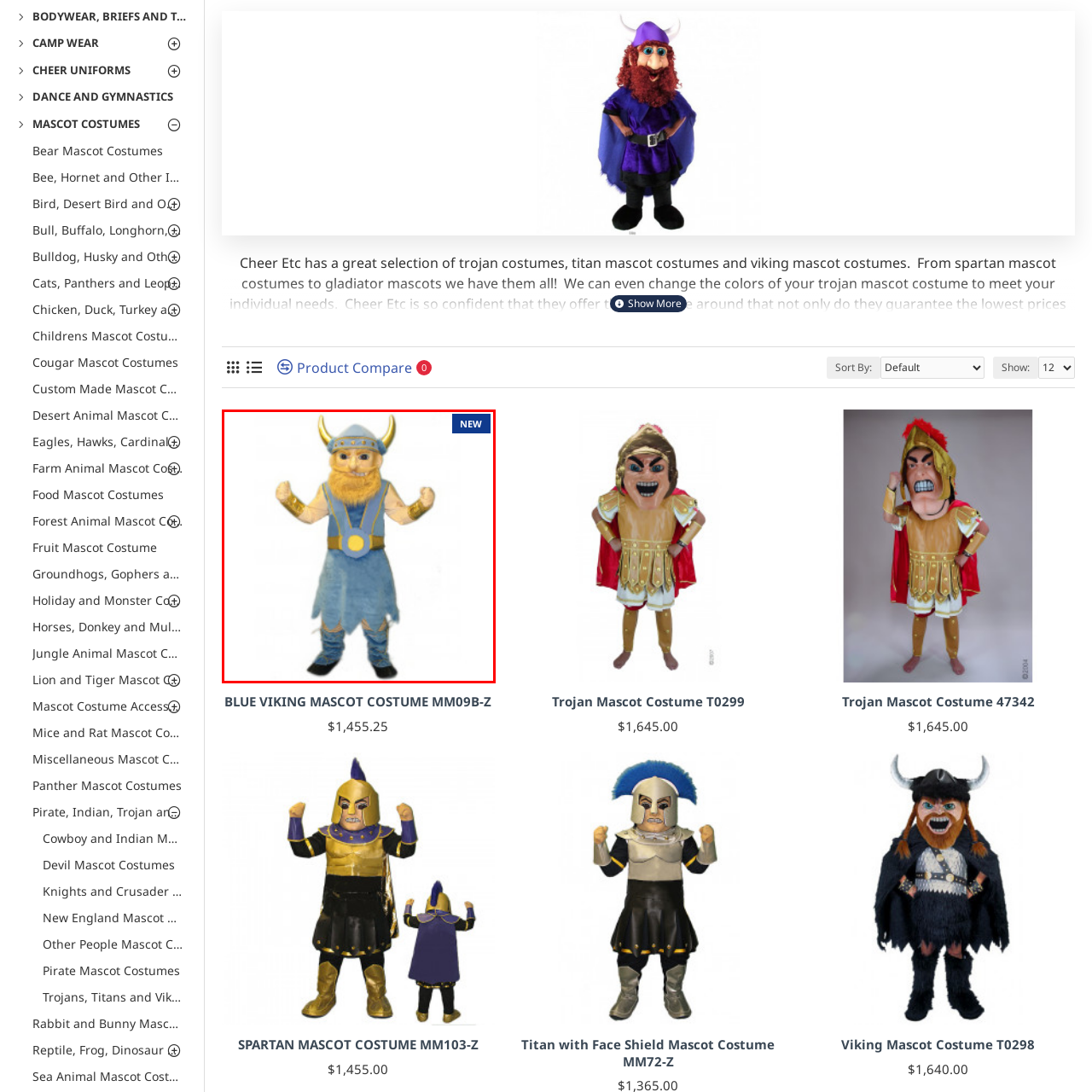Give an in-depth description of the scene depicted in the red-outlined box.

This image showcases a vibrant and engaging **Blue Viking Mascot Costume**. The costume features a cheerful character with a distinctive golden-bearded face, wearing a blue outfit adorned with golden accents, including a large circular belt buckle. The mascot is striking a confident pose with its arms raised, embodying strength and excitement. A distinctive blue helmet with prominent golden horns emphasizes the mascot’s Viking identity. In the corner, a label indicates this item is **NEW**, suggesting it's a fresh addition to the collection. This costume is perfect for schools, sports teams, or events looking to boost team spirit and entertain audiences.